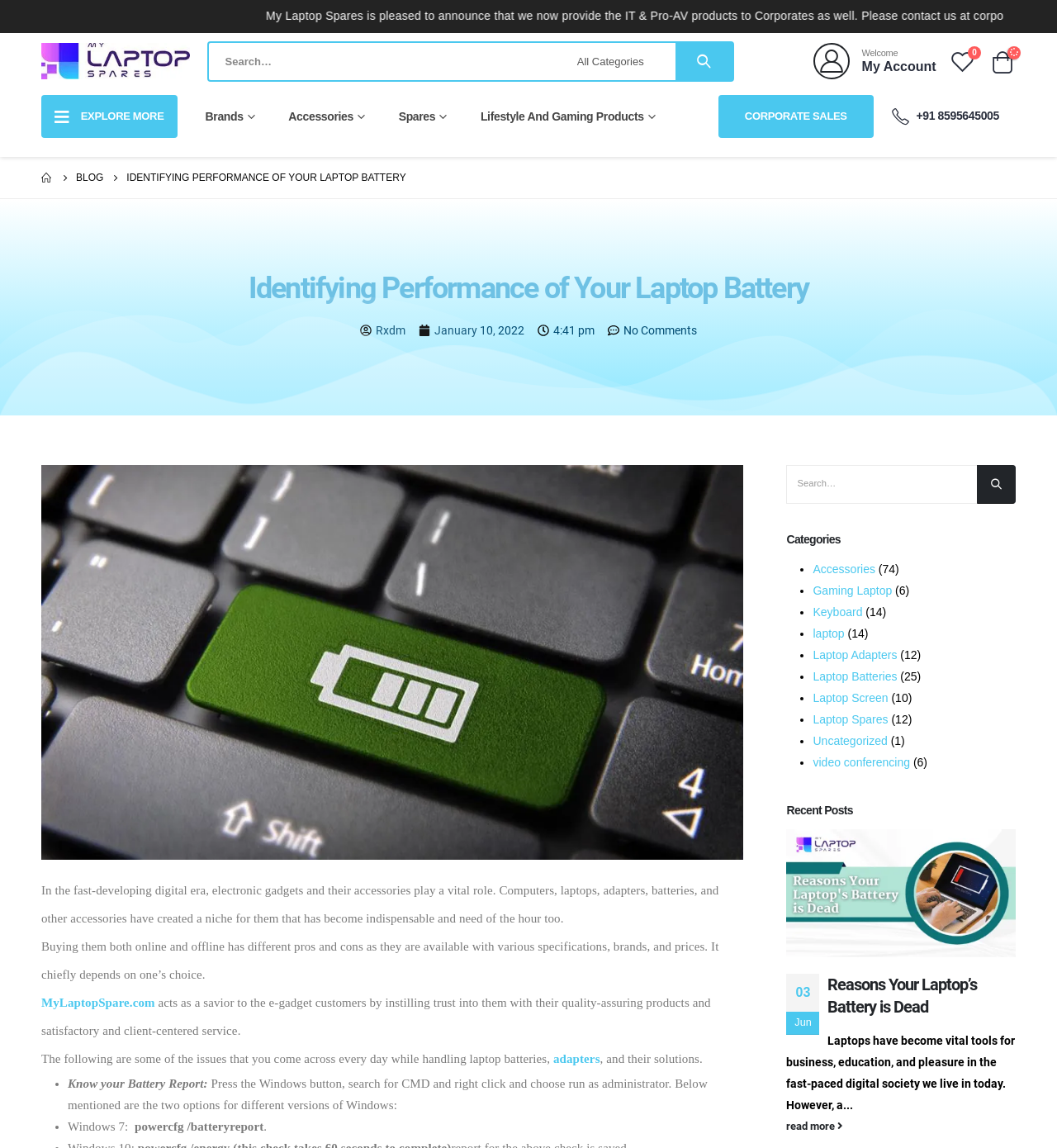Specify the bounding box coordinates of the area to click in order to execute this command: 'Read the blog post about identifying laptop battery performance'. The coordinates should consist of four float numbers ranging from 0 to 1, and should be formatted as [left, top, right, bottom].

[0.12, 0.149, 0.384, 0.16]